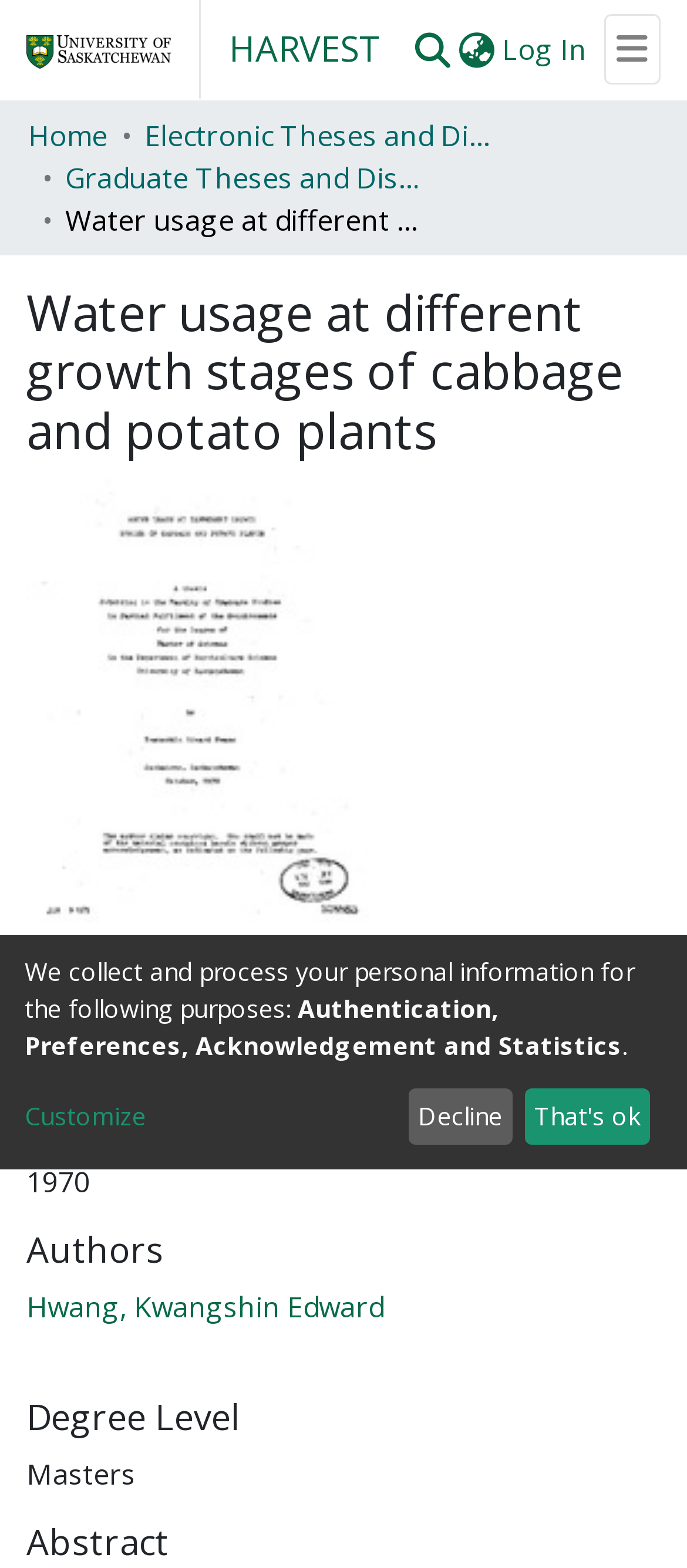What is the purpose of collecting personal information?
Please provide a single word or phrase as your answer based on the image.

Authentication, Preferences, Acknowledgement and Statistics